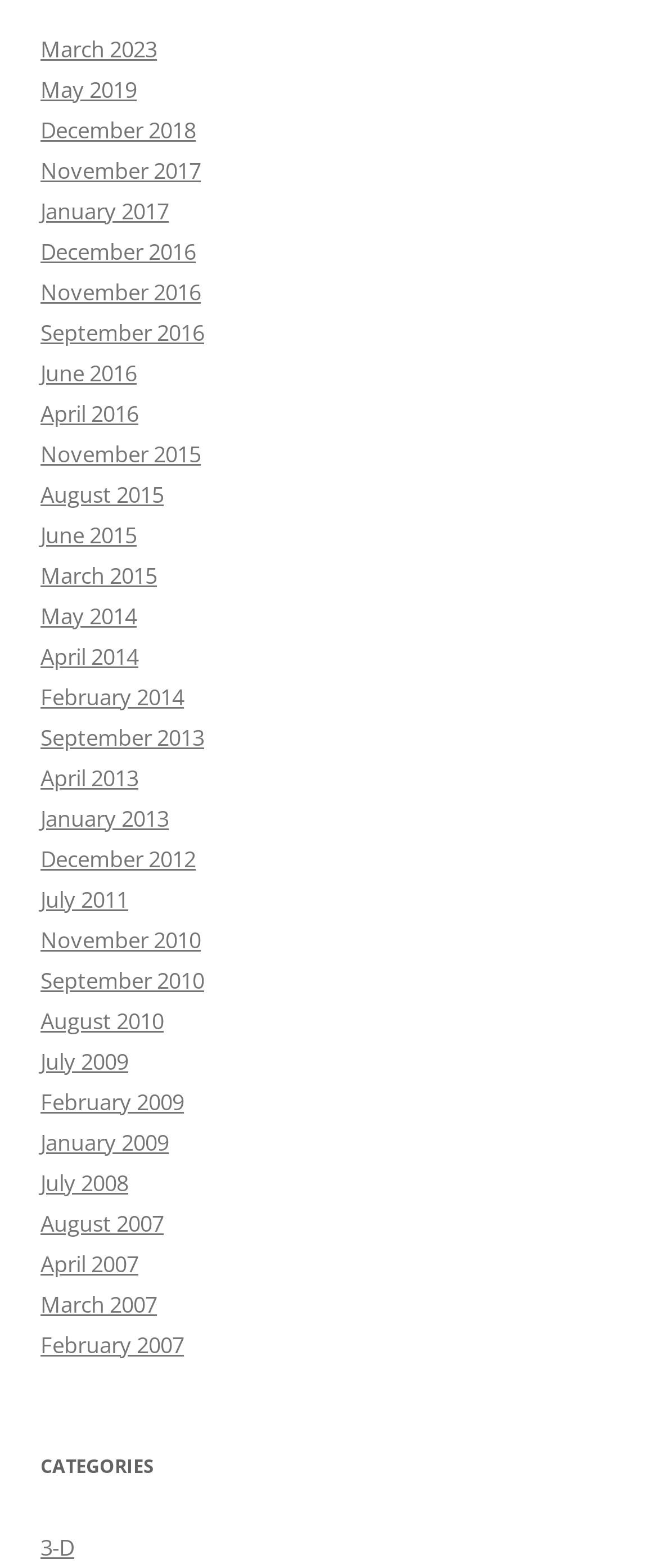Identify the bounding box coordinates for the UI element that matches this description: "3-D".

[0.062, 0.977, 0.113, 0.996]